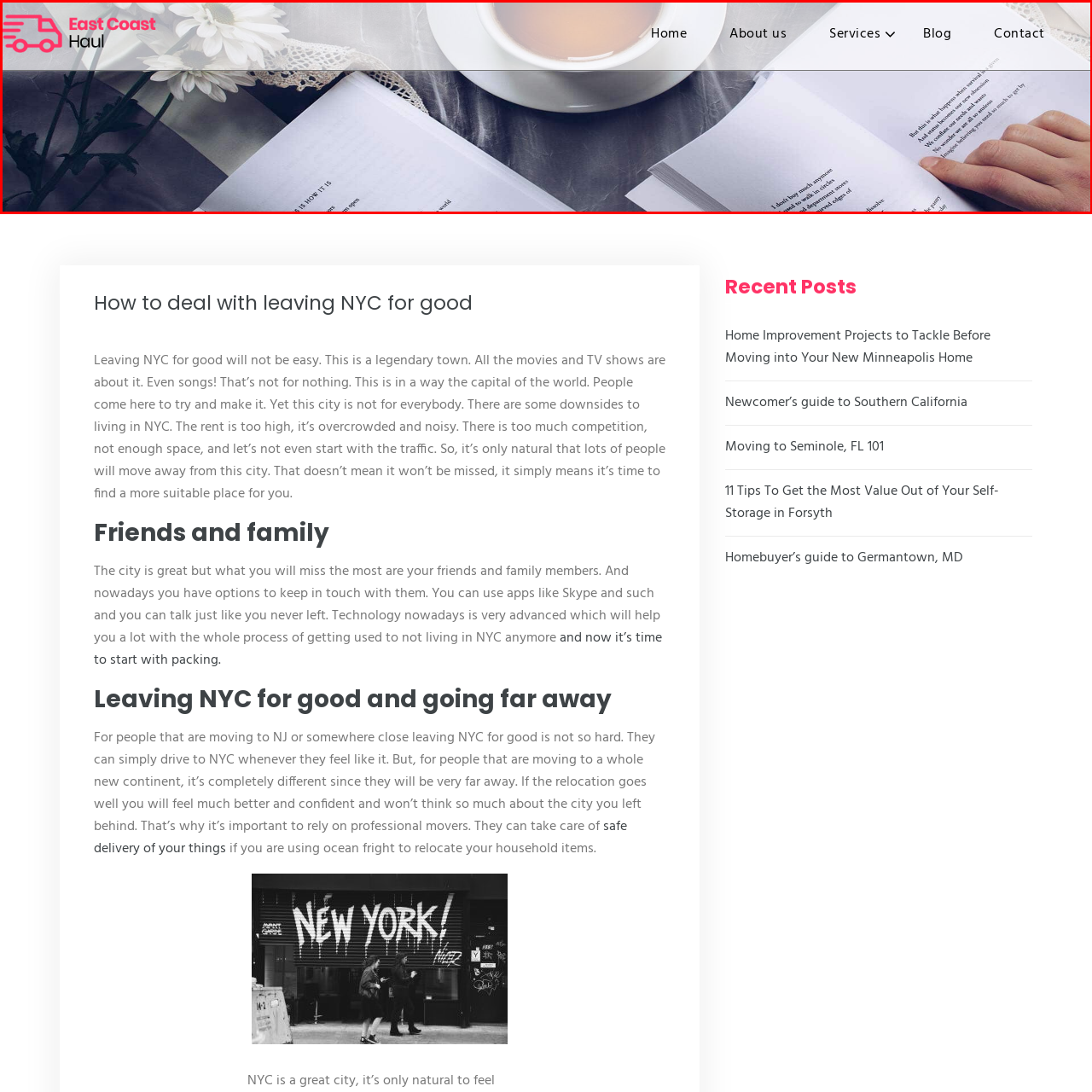What is the color of the background?
Study the image within the red bounding box and deliver a detailed answer.

The caption states that the light gray background harmonizes beautifully with the muted colors of the pages being perused, which indicates that the background color is light gray.